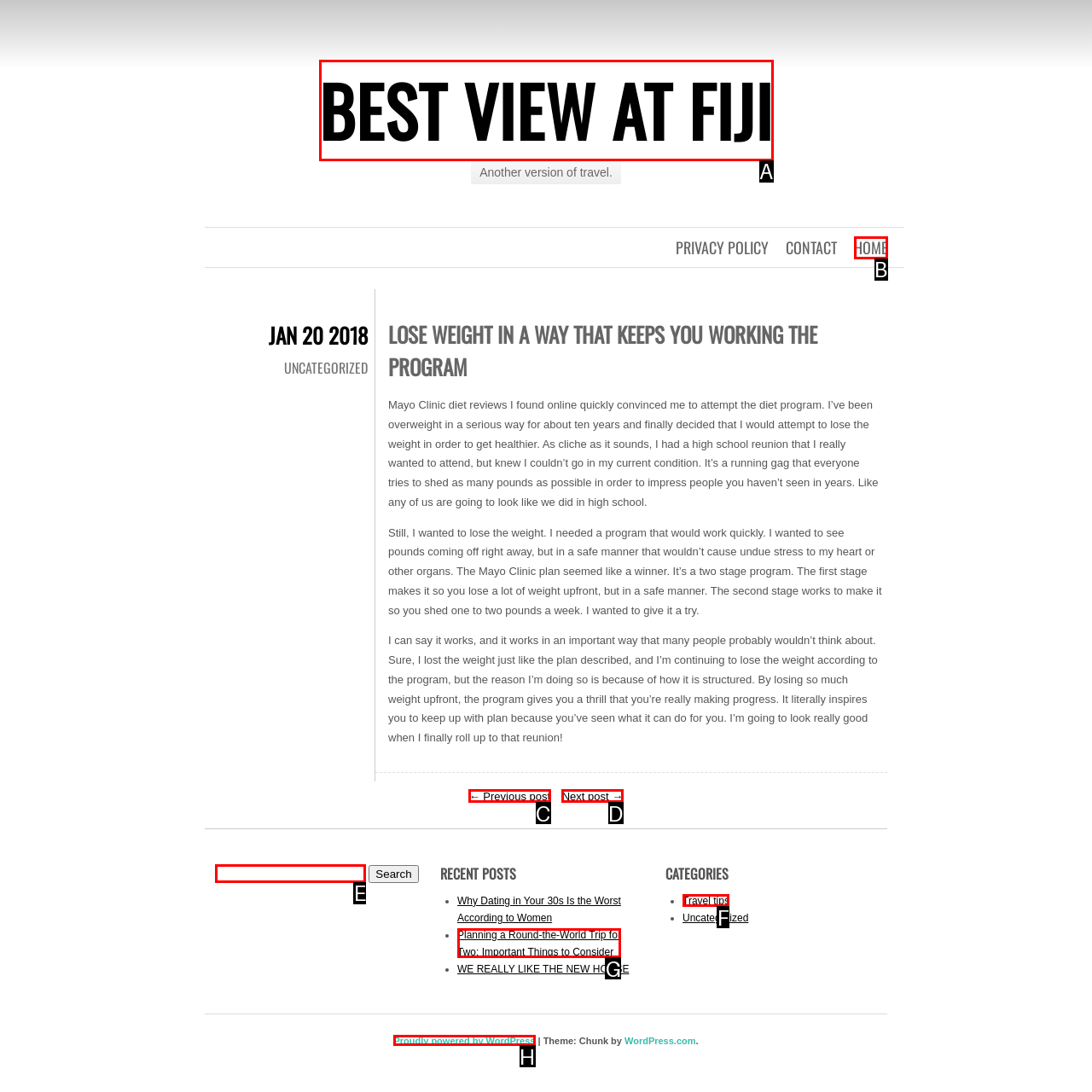Out of the given choices, which letter corresponds to the UI element required to Search for something? Answer with the letter.

E